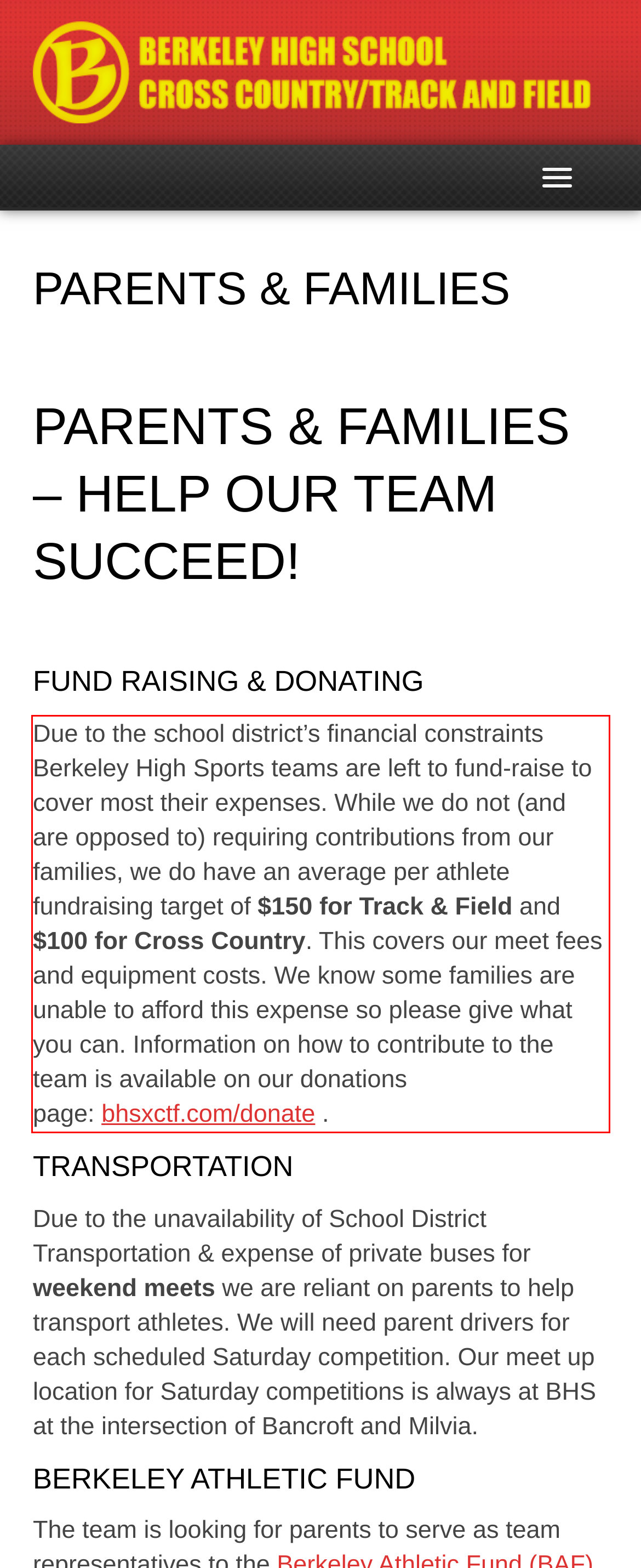There is a UI element on the webpage screenshot marked by a red bounding box. Extract and generate the text content from within this red box.

Due to the school district’s financial constraints Berkeley High Sports teams are left to fund-raise to cover most their expenses. While we do not (and are opposed to) requiring contributions from our families, we do have an average per athlete fundraising target of $150 for Track & Field and $100 for Cross Country. This covers our meet fees and equipment costs. We know some families are unable to afford this expense so please give what you can. Information on how to contribute to the team is available on our donations page: bhsxctf.com/donate .